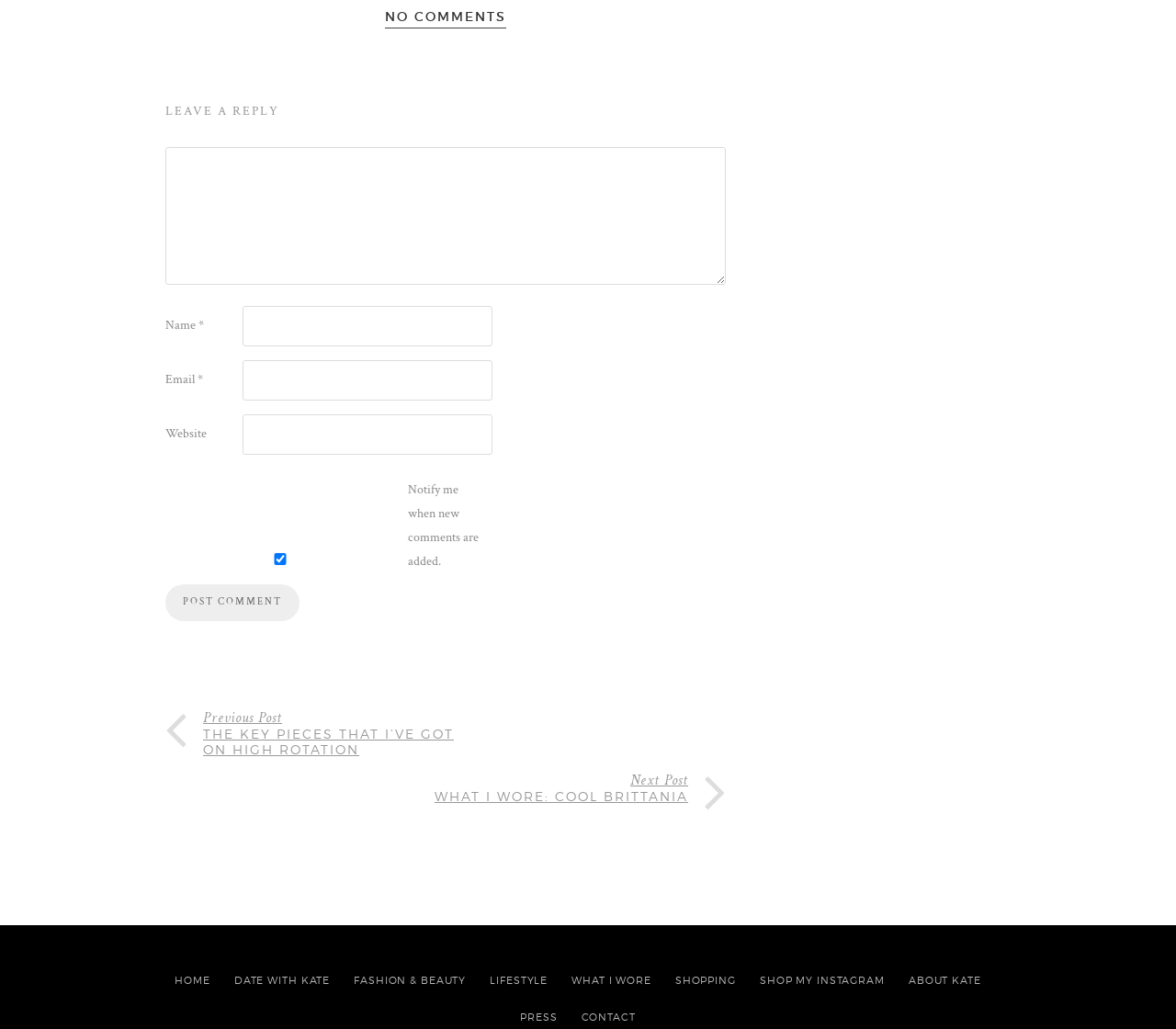Using the details from the image, please elaborate on the following question: What is the button used for?

The button is used to submit the comment or reply after filling in the required information in the textboxes, and it is labeled as 'Post Comment'.